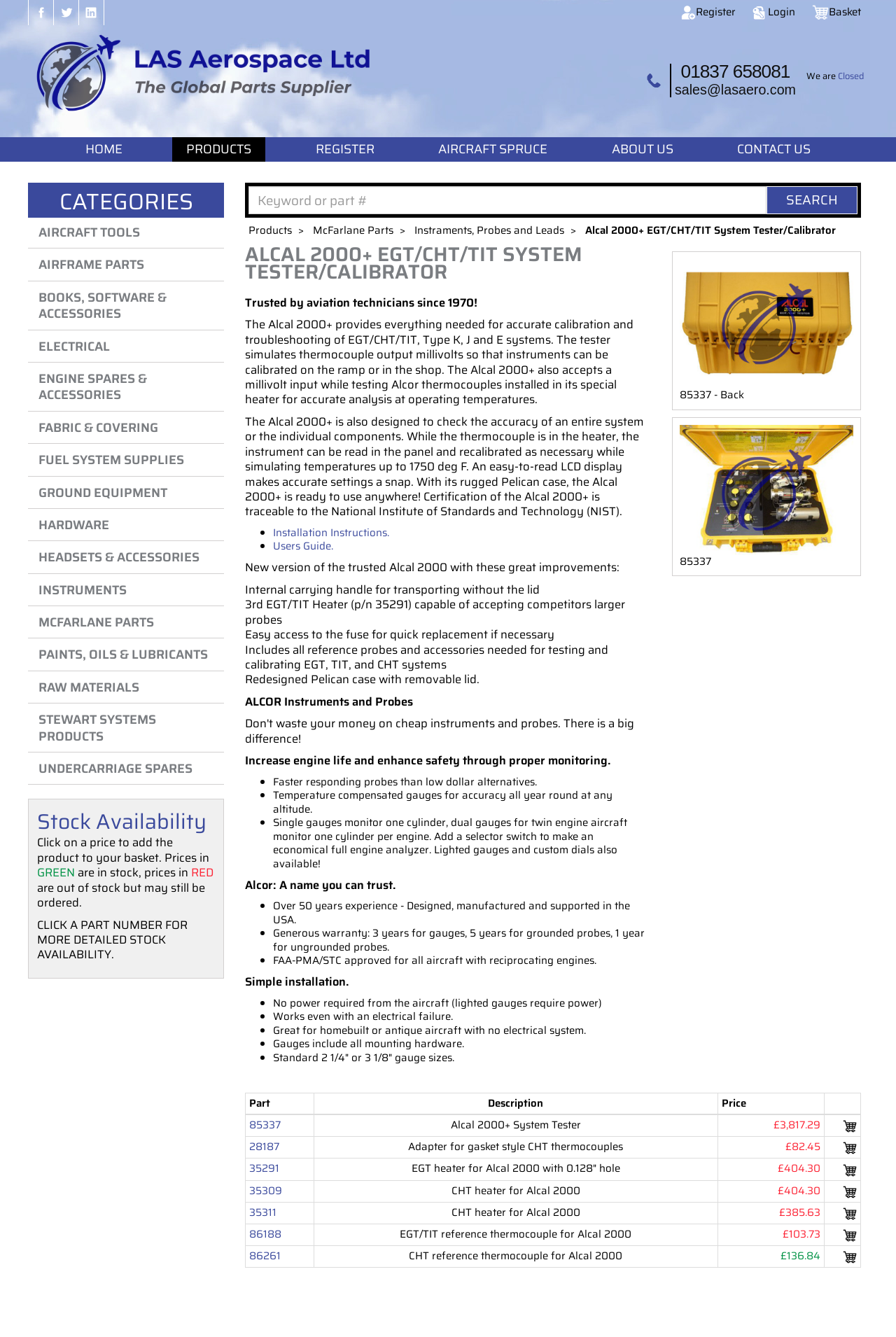Use a single word or phrase to answer the question: What is the name of the company that manufactures the Alcal 2000+ system?

Alcor